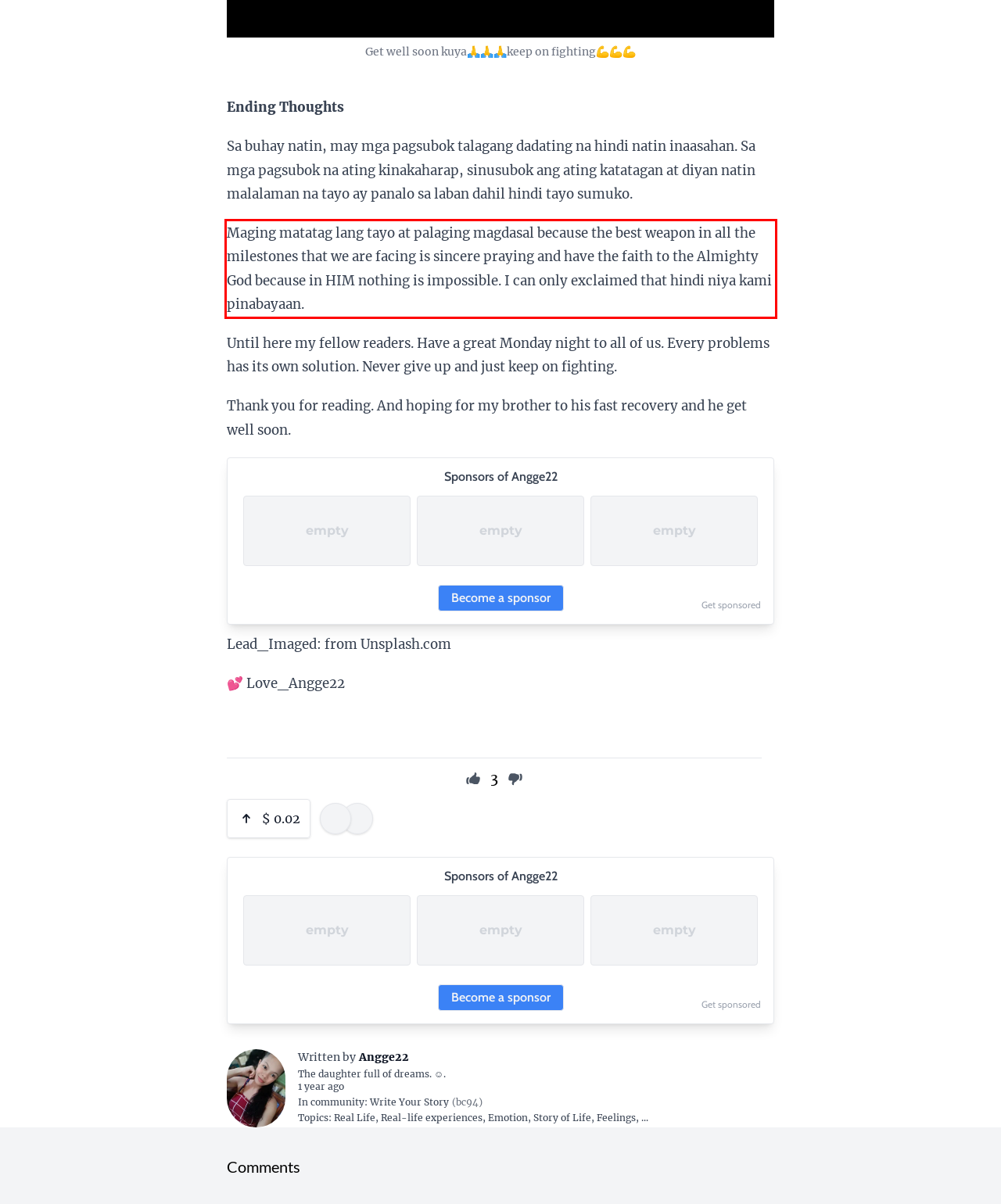You are given a screenshot with a red rectangle. Identify and extract the text within this red bounding box using OCR.

Maging matatag lang tayo at palaging magdasal because the best weapon in all the milestones that we are facing is sincere praying and have the faith to the Almighty God because in HIM nothing is impossible. I can only exclaimed that hindi niya kami pinabayaan.